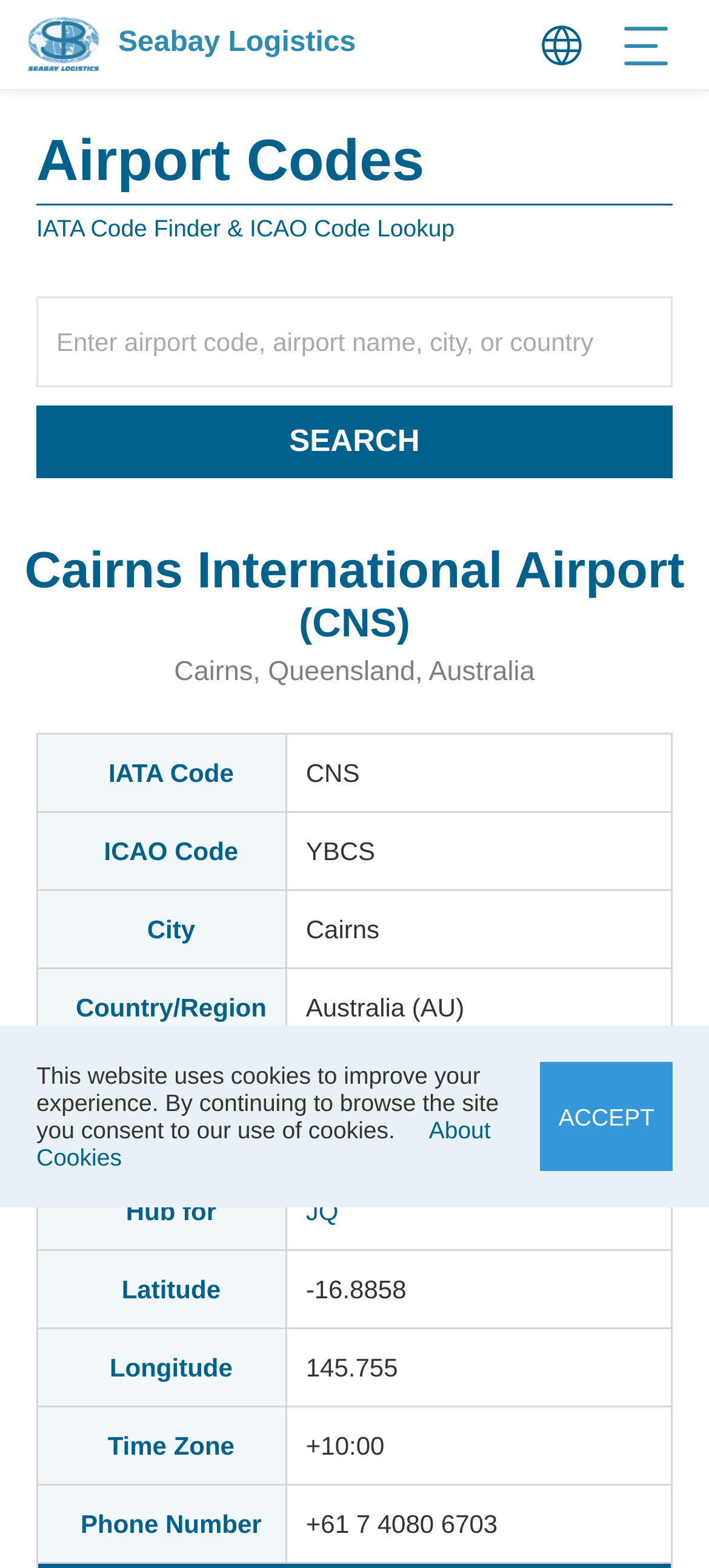What is the phone number of Cairns International Airport?
Answer the question in a detailed and comprehensive manner.

I found the answer by looking at the table that displays information about Cairns International Airport. The table has a row with a header 'Phone Number' and a cell that contains the phone number '+61 7 4080 6703'.